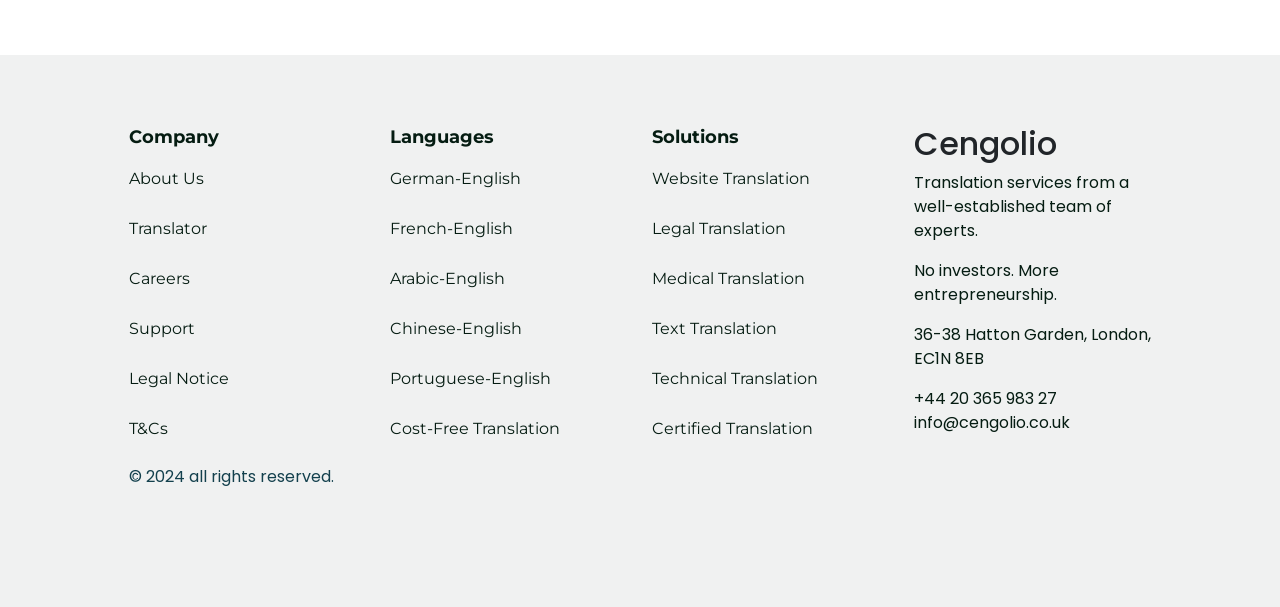Determine the bounding box of the UI element mentioned here: "Easing up on English". The coordinates must be in the format [left, top, right, bottom] with values ranging from 0 to 1.

None